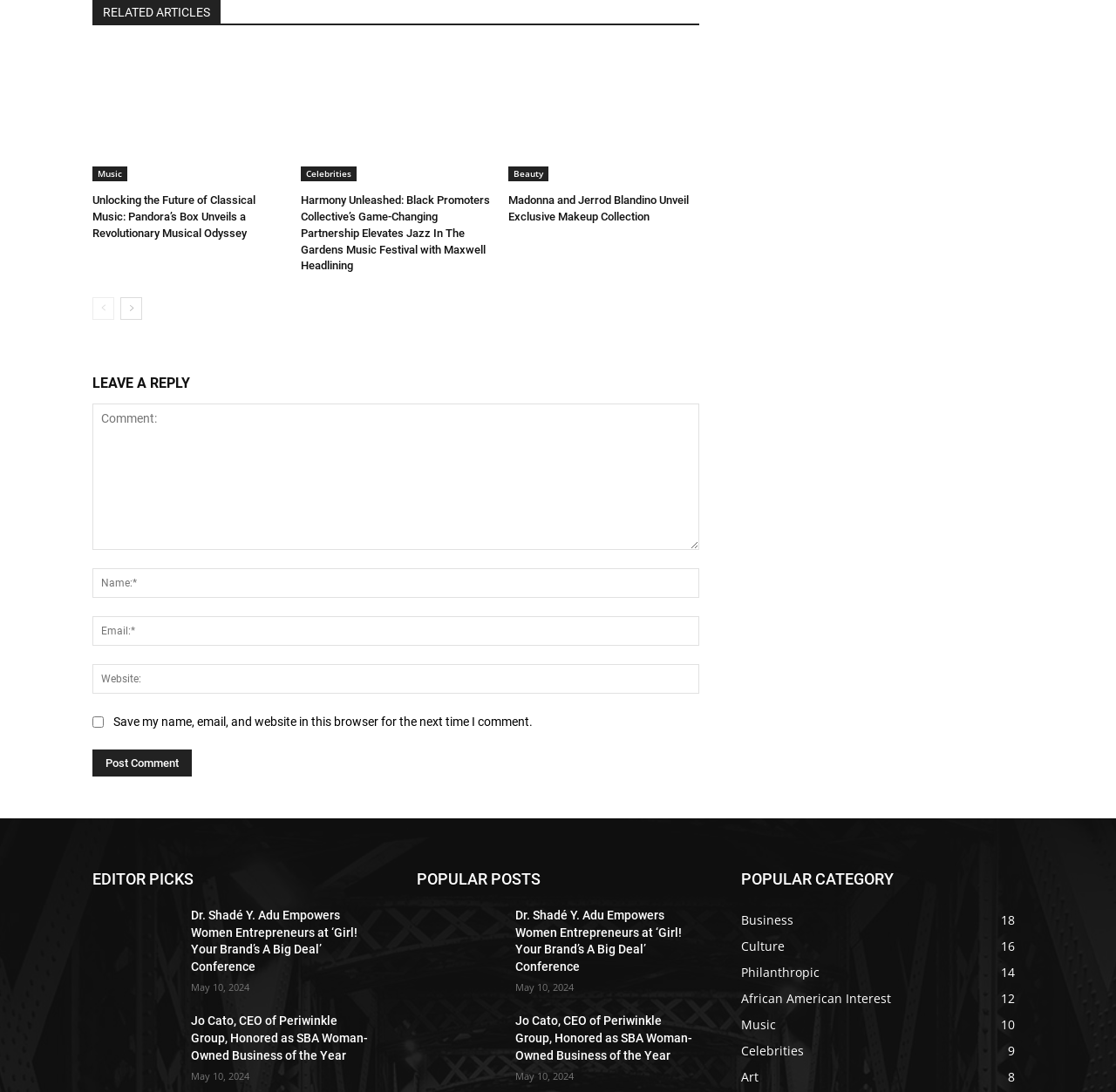Identify the bounding box coordinates of the section to be clicked to complete the task described by the following instruction: "view the Oscar’s Hollow Illustration project". The coordinates should be four float numbers between 0 and 1, formatted as [left, top, right, bottom].

None